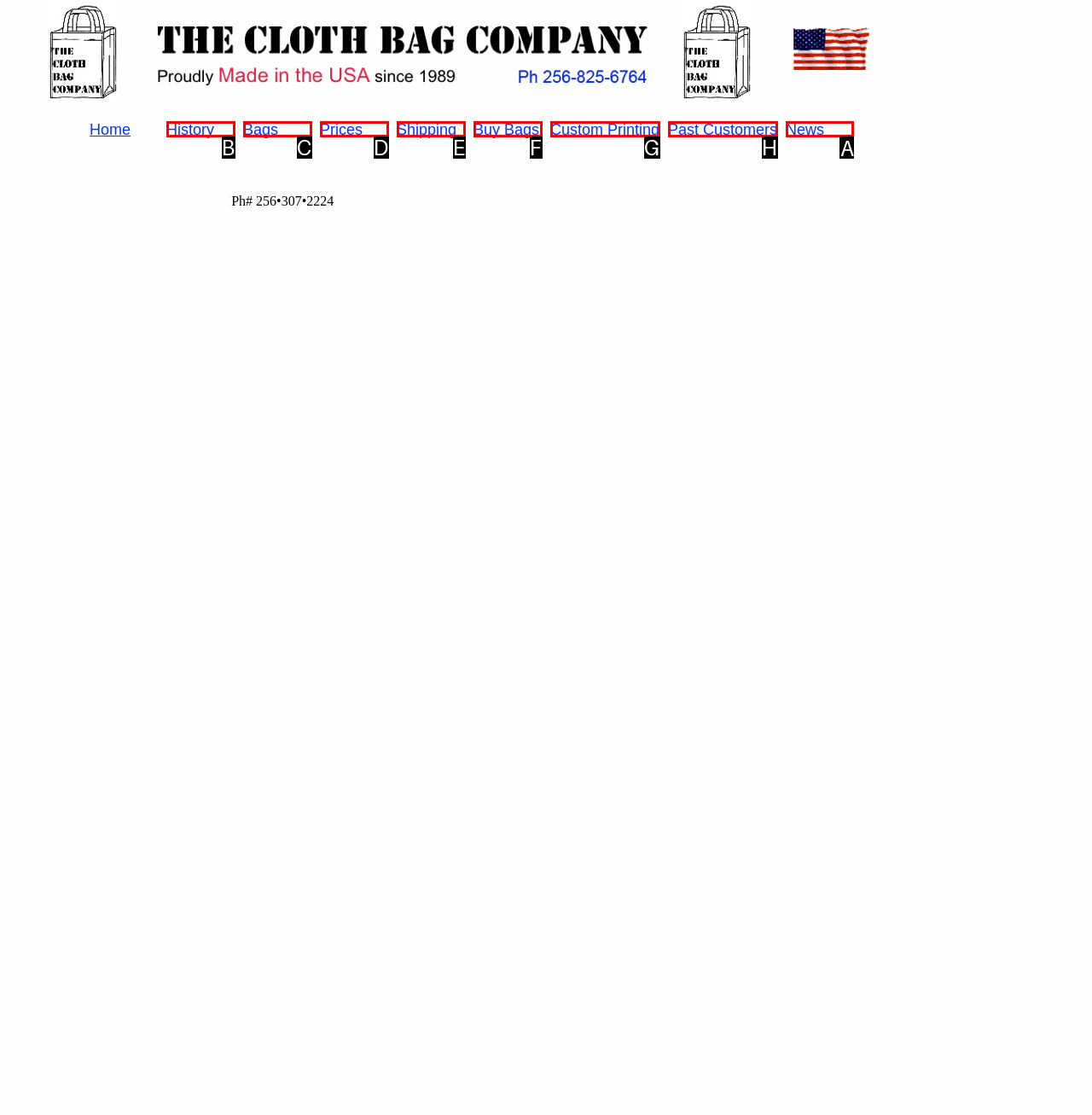Identify which HTML element to click to fulfill the following task: Check News. Provide your response using the letter of the correct choice.

A